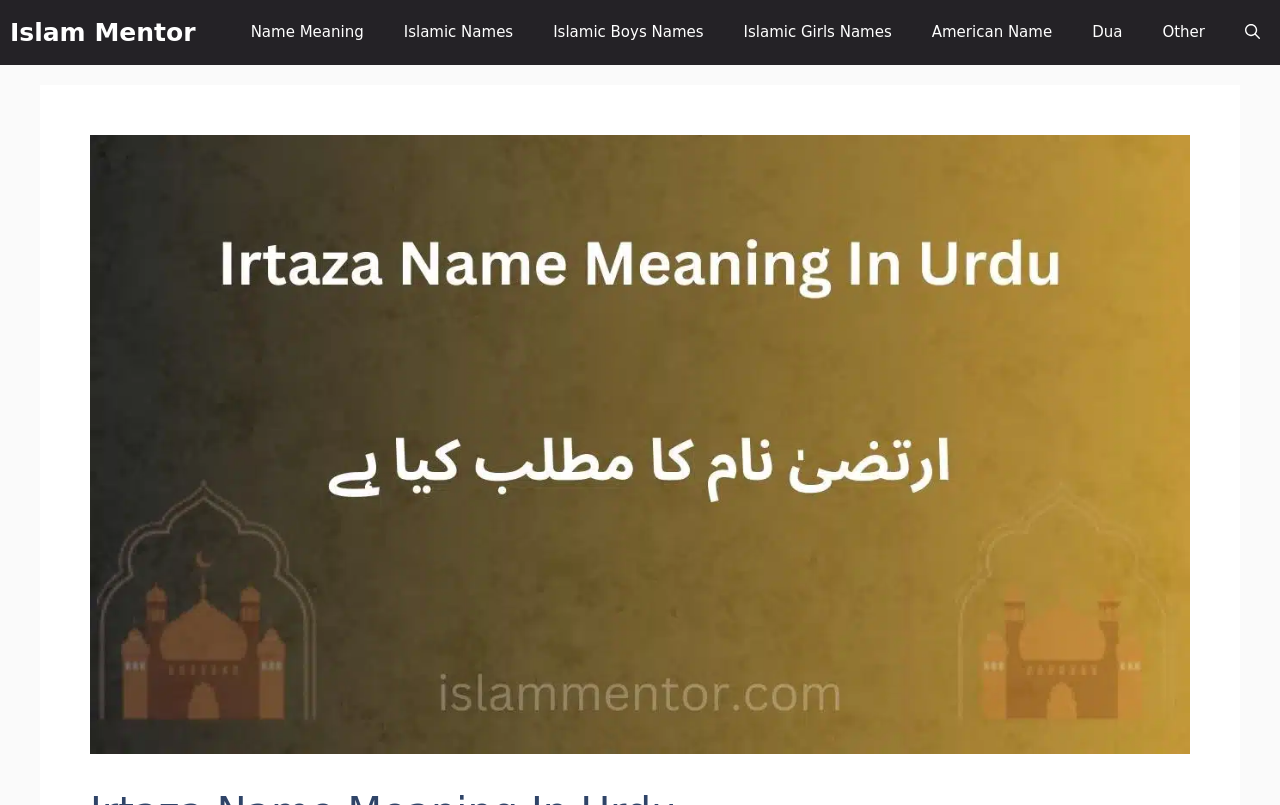Extract the bounding box coordinates of the UI element described by: "Dua". The coordinates should include four float numbers ranging from 0 to 1, e.g., [left, top, right, bottom].

[0.838, 0.0, 0.893, 0.081]